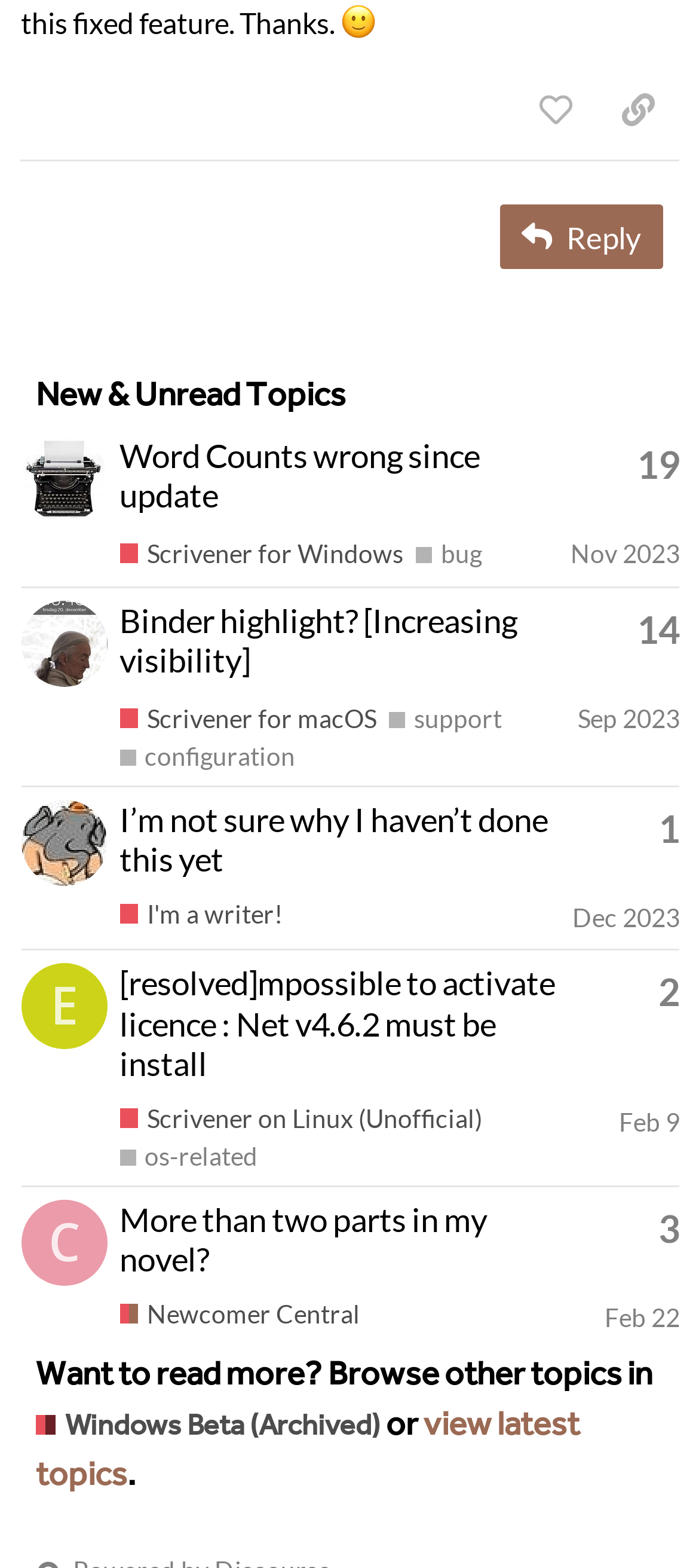Can you give a comprehensive explanation to the question given the content of the image?
What type of content is displayed in the table?

The table displays a list of forum topics, including the topic title, number of replies, and tags, which suggests that it is a way to browse and discover new topics in the forum.